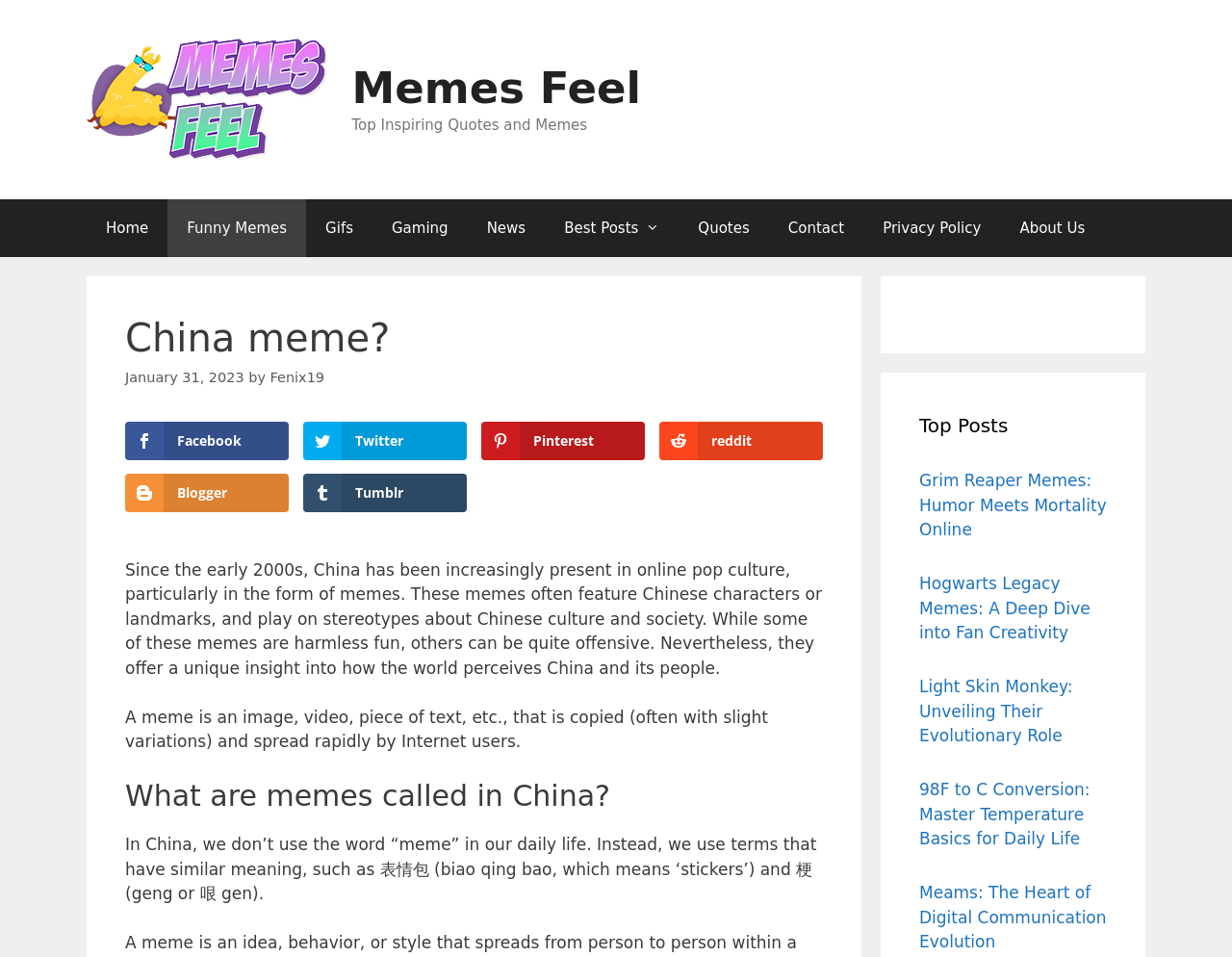Indicate the bounding box coordinates of the element that needs to be clicked to satisfy the following instruction: "Share on Facebook". The coordinates should be four float numbers between 0 and 1, i.e., [left, top, right, bottom].

[0.102, 0.441, 0.235, 0.481]